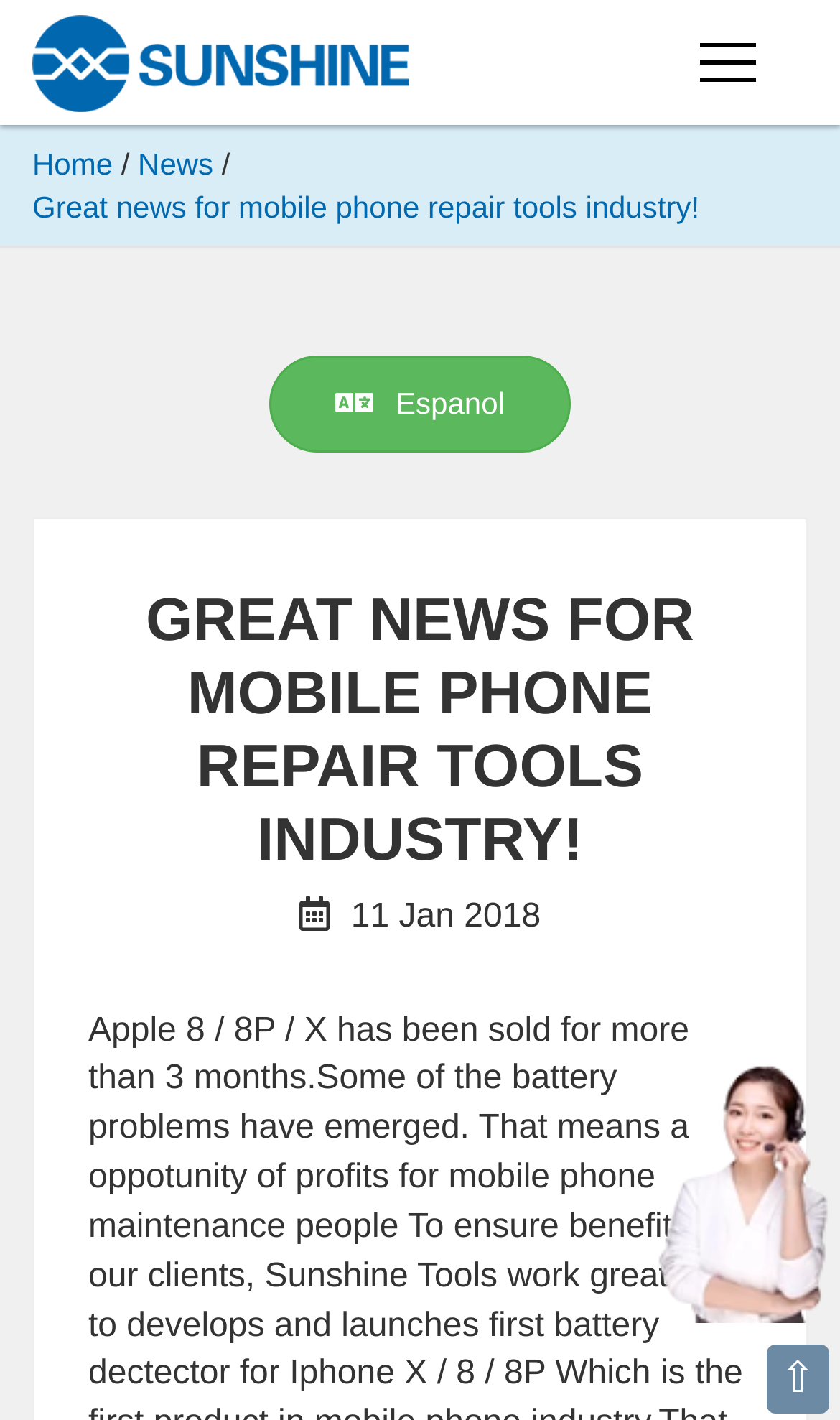Determine the bounding box coordinates (top-left x, top-left y, bottom-right x, bottom-right y) of the UI element described in the following text: Soldering Iron

[0.064, 0.747, 0.299, 0.807]